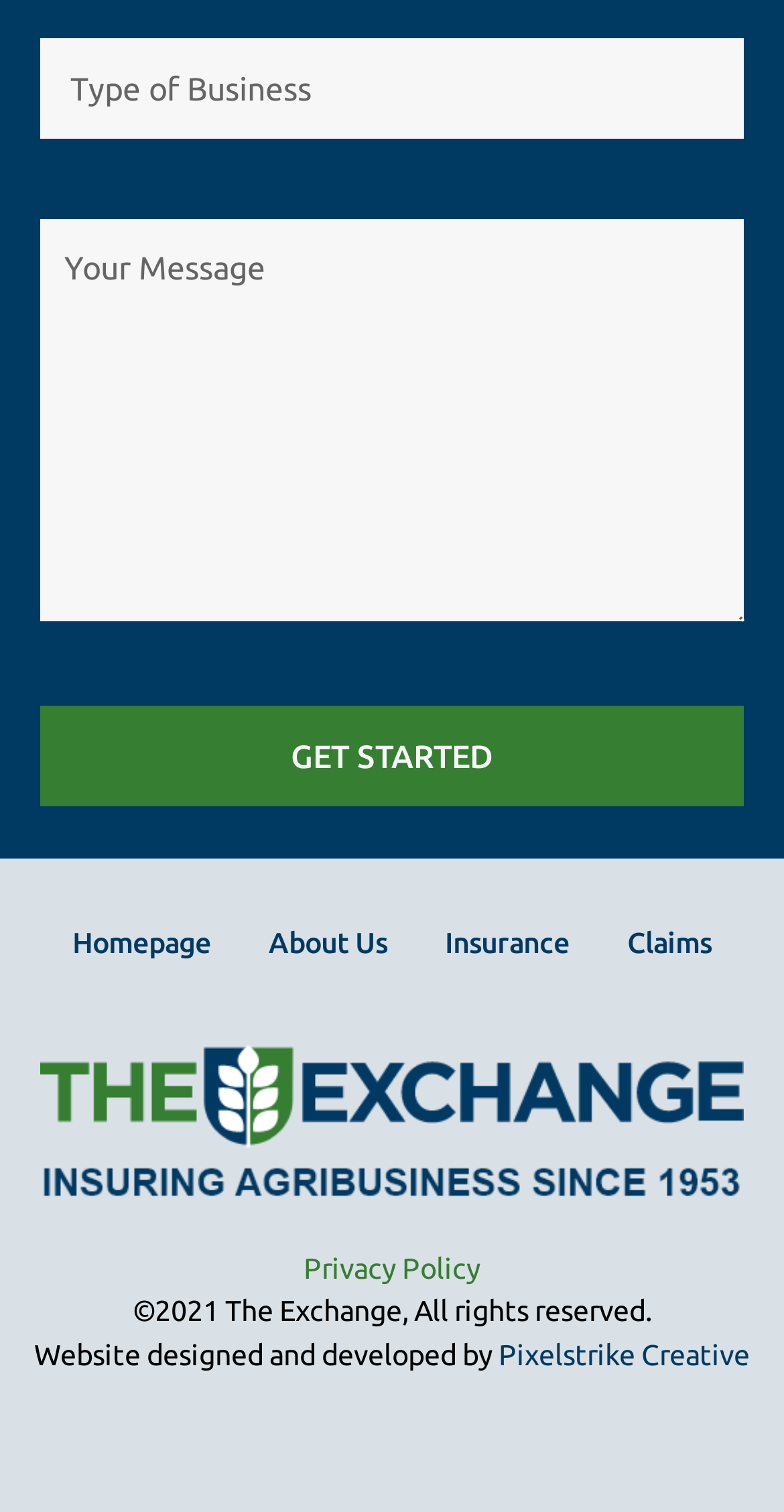What is the name of the company that designed the website?
Based on the image, give a concise answer in the form of a single word or short phrase.

Pixelstrike Creative